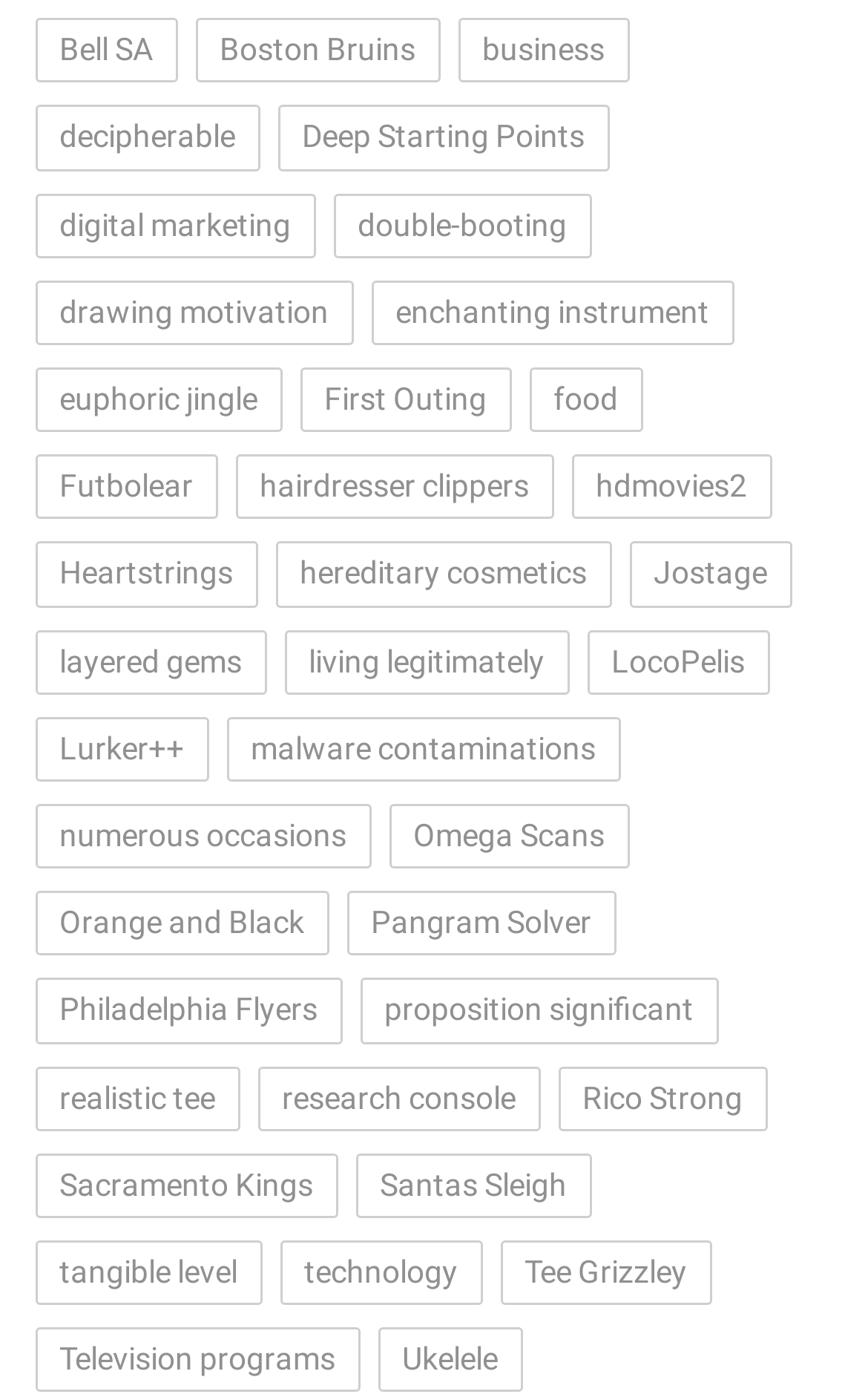Locate the bounding box coordinates of the area you need to click to fulfill this instruction: 'Visit the digital marketing page'. The coordinates must be in the form of four float numbers ranging from 0 to 1: [left, top, right, bottom].

[0.04, 0.138, 0.363, 0.185]